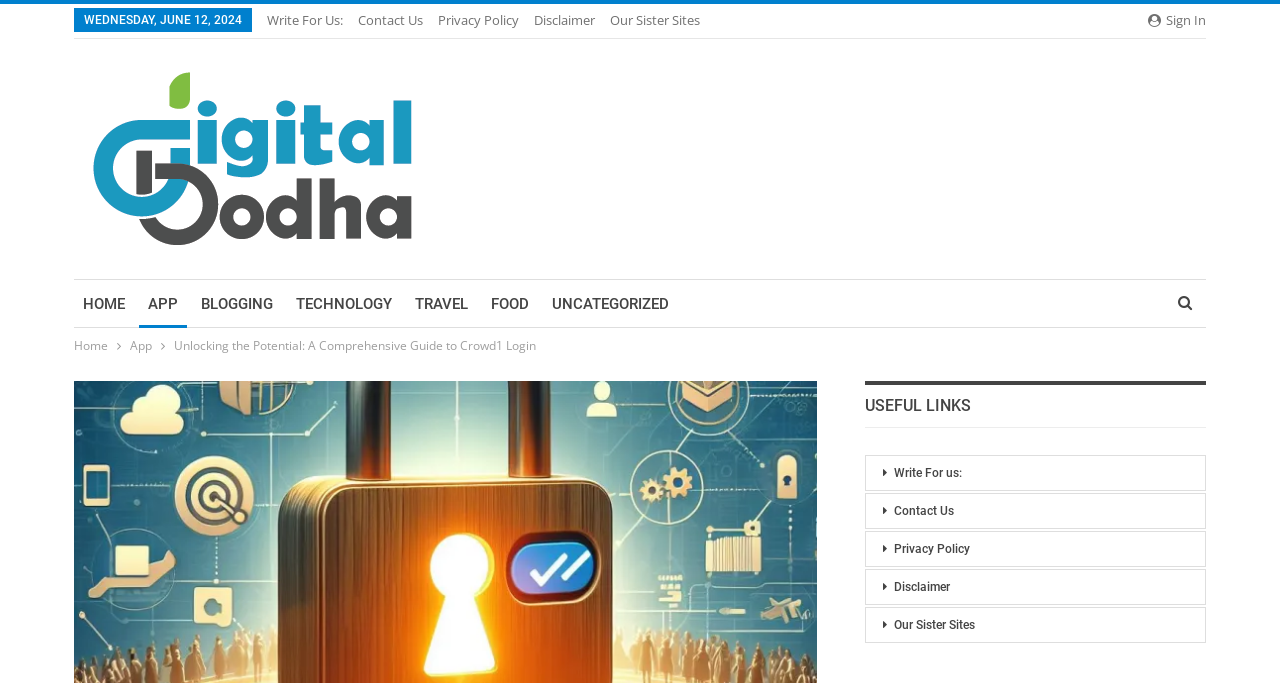Determine the bounding box coordinates of the clickable region to execute the instruction: "Sign in". The coordinates should be four float numbers between 0 and 1, denoted as [left, top, right, bottom].

[0.909, 0.016, 0.942, 0.042]